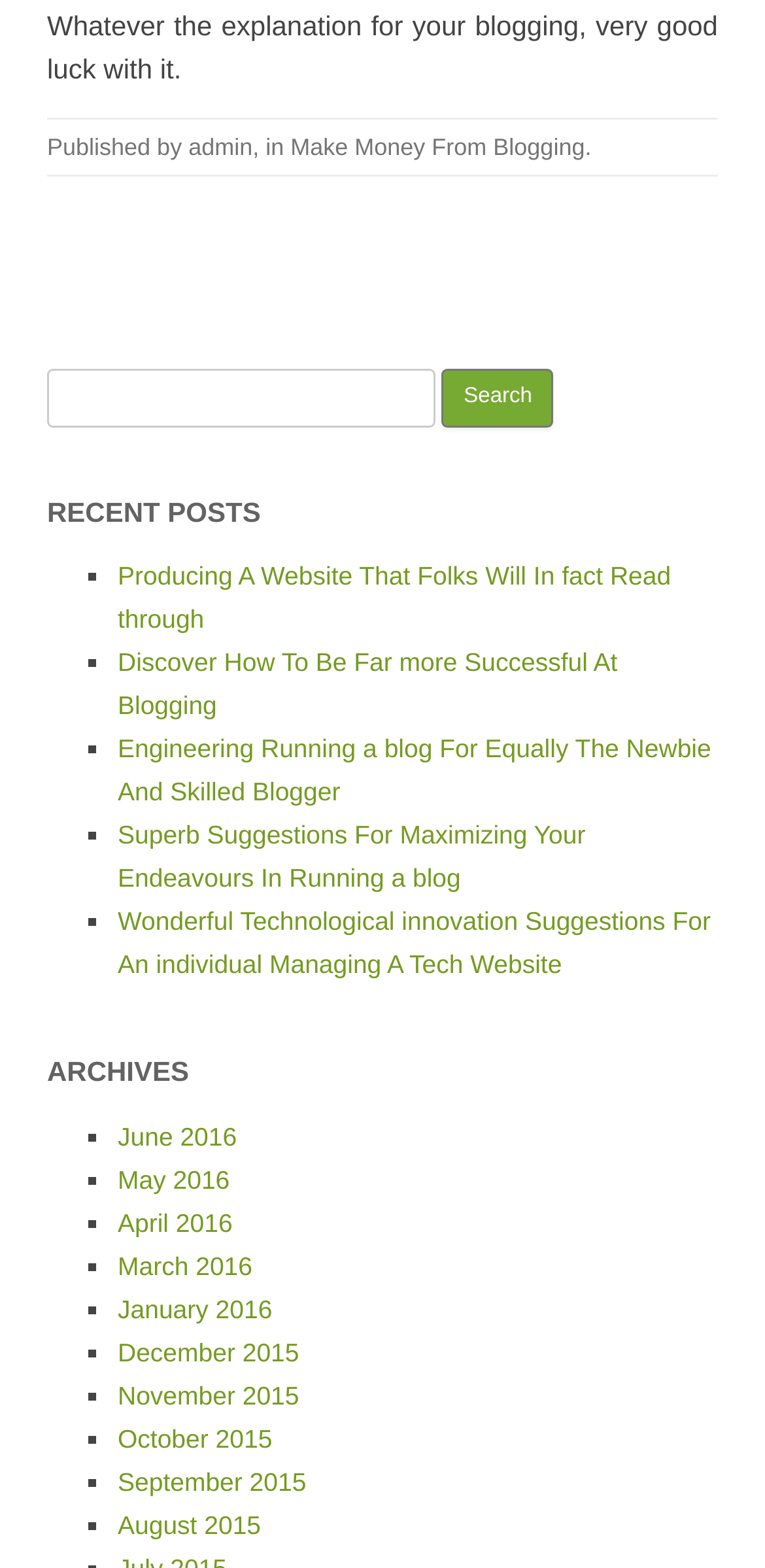Locate the bounding box of the user interface element based on this description: "Faculty".

None